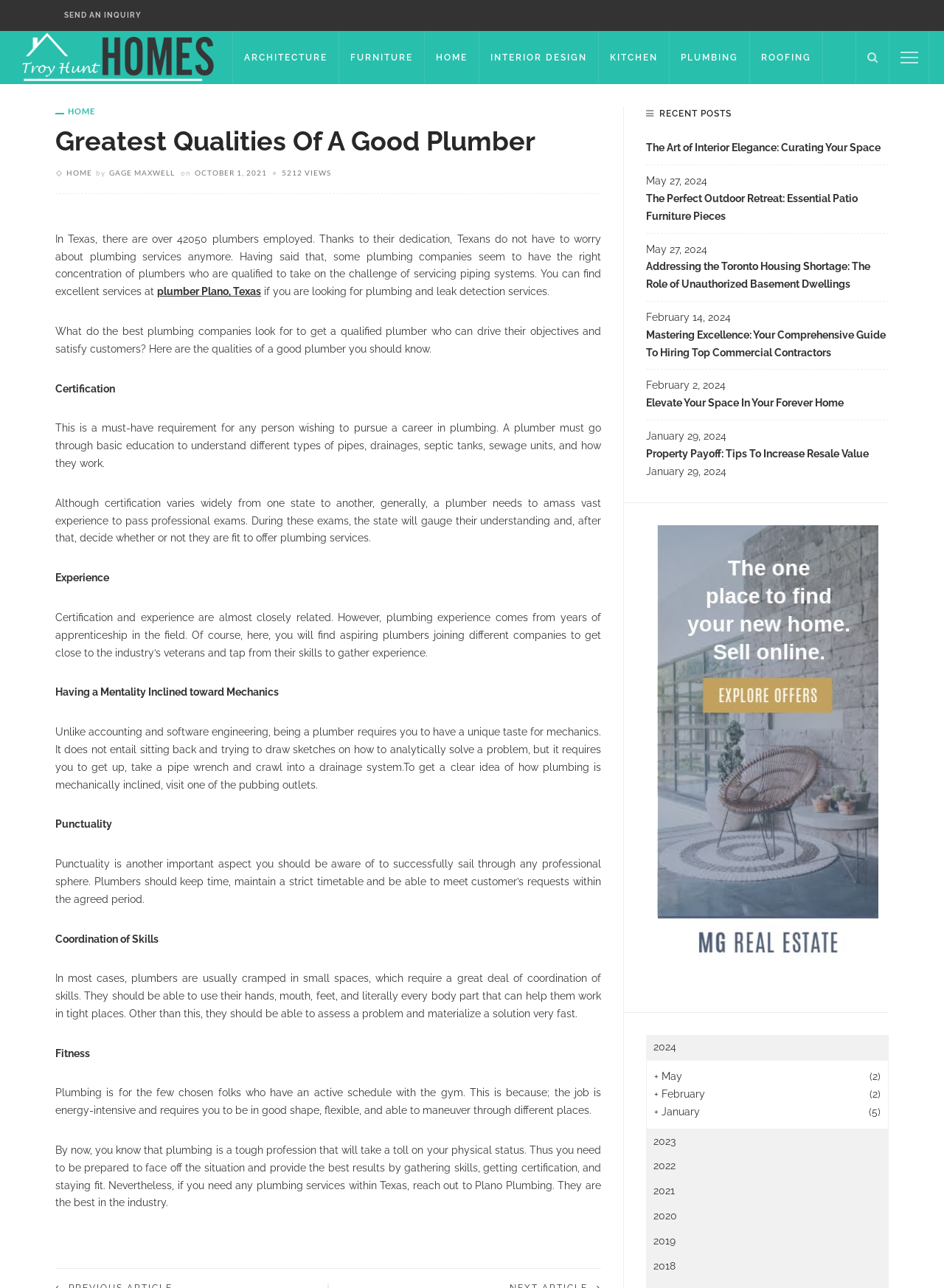What is the name of the author of this article?
Using the image, elaborate on the answer with as much detail as possible.

The author's name is mentioned in the article as 'Gage Maxwell', which is displayed below the title of the article.